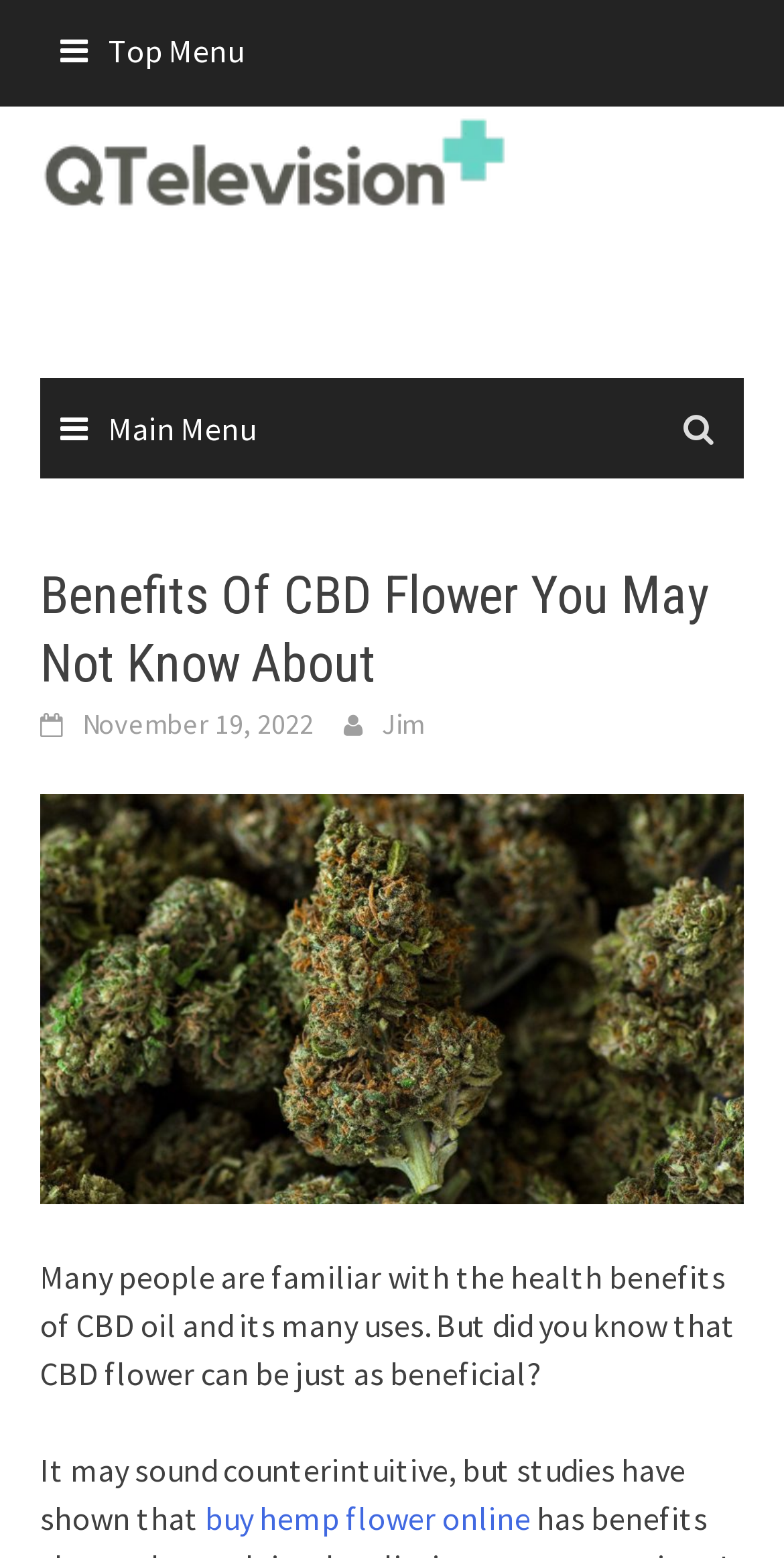Identify the bounding box for the UI element described as: "November 19, 2022November 30, 2022". The coordinates should be four float numbers between 0 and 1, i.e., [left, top, right, bottom].

[0.105, 0.452, 0.4, 0.476]